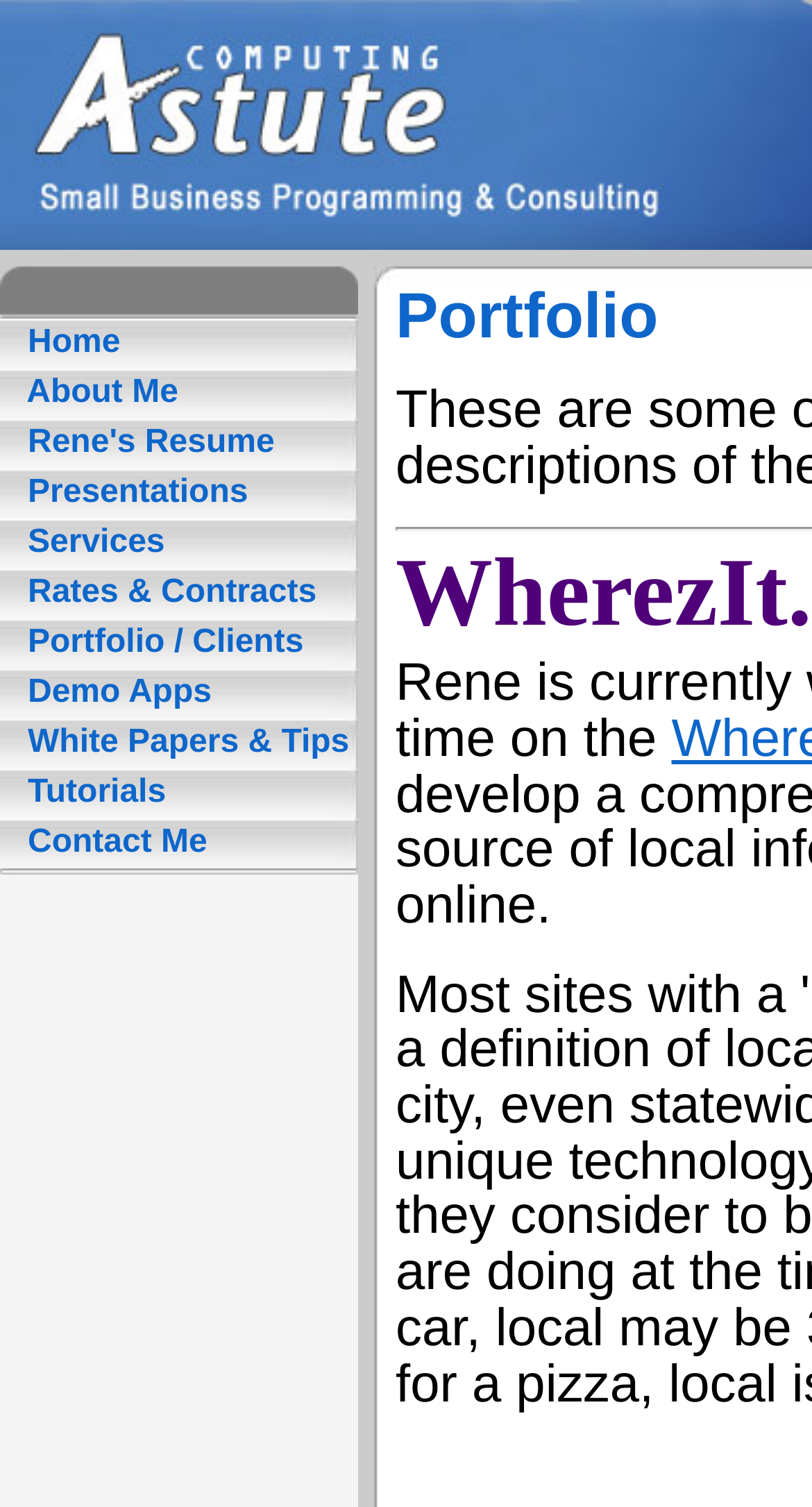Determine the bounding box for the UI element that matches this description: "Covert Operations".

None